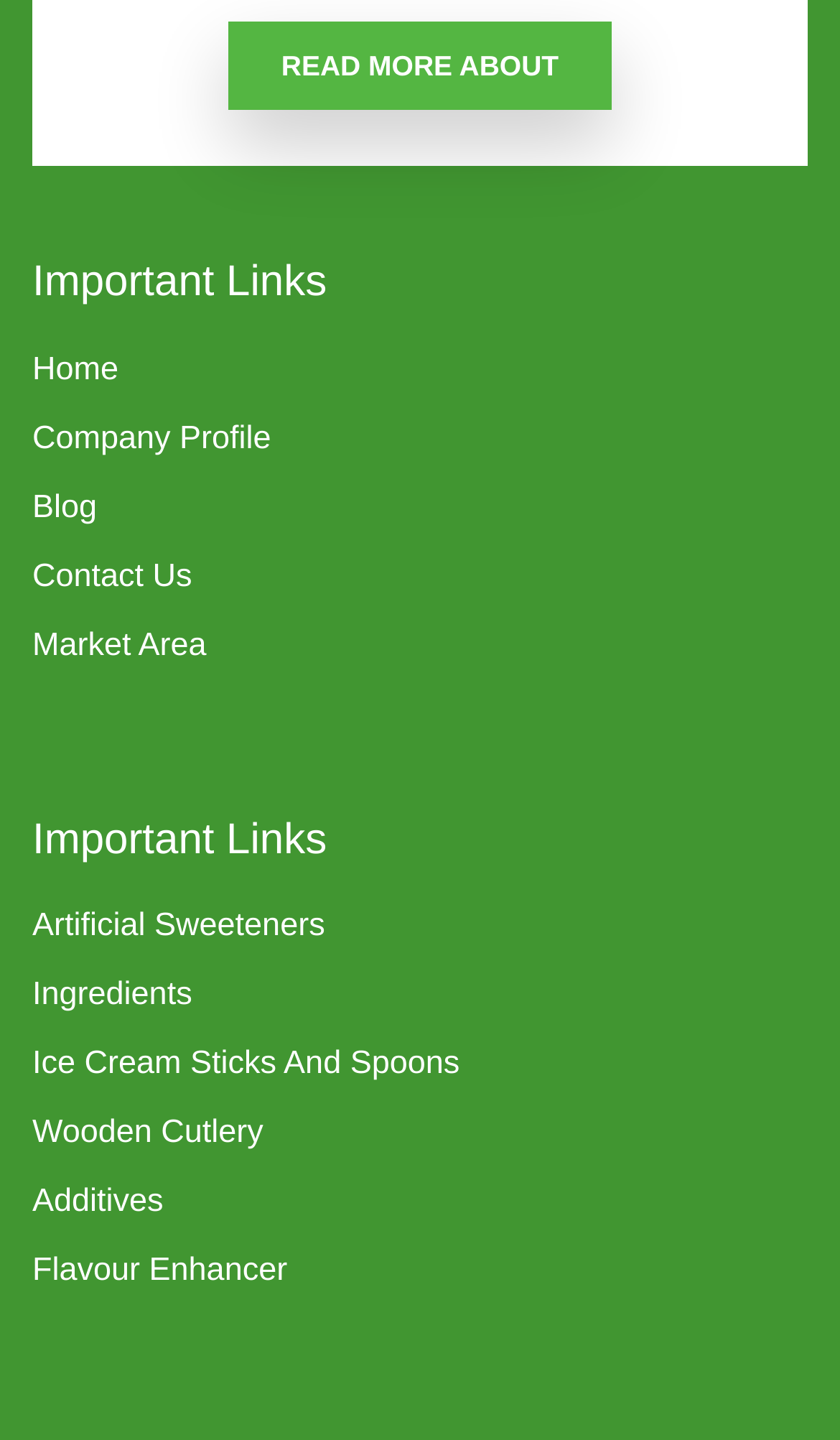Analyze the image and answer the question with as much detail as possible: 
What is the vertical position of the 'READ MORE ABOUT' link?

By comparing the y1 and y2 coordinates of the 'READ MORE ABOUT' link with other elements, I found that it has the smallest y1 value, which means it is located at the top of the webpage.